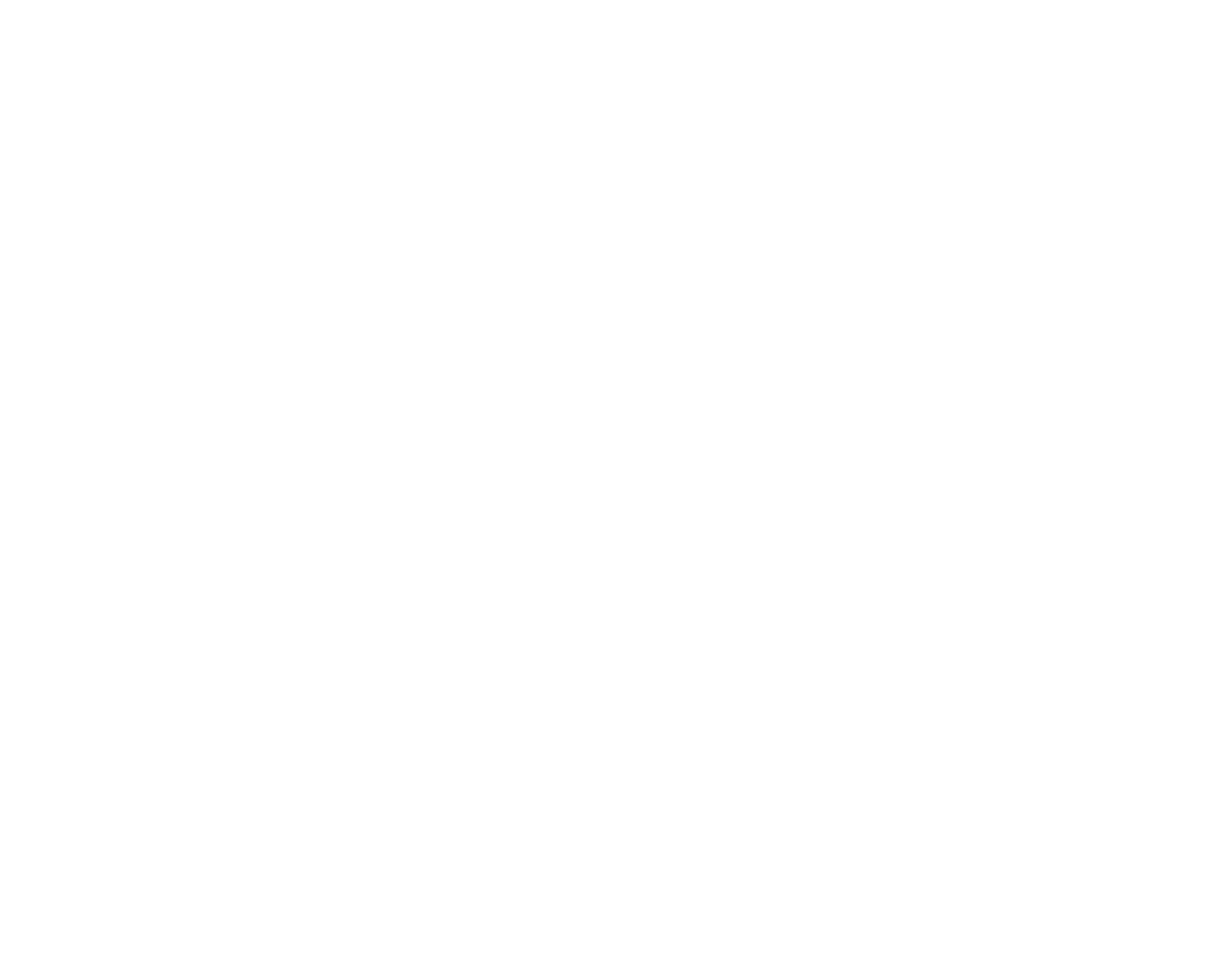Determine the bounding box coordinates for the clickable element required to fulfill the instruction: "Visit the 'AUTOMOTIVE' page". Provide the coordinates as four float numbers between 0 and 1, i.e., [left, top, right, bottom].

[0.031, 0.608, 0.159, 0.642]